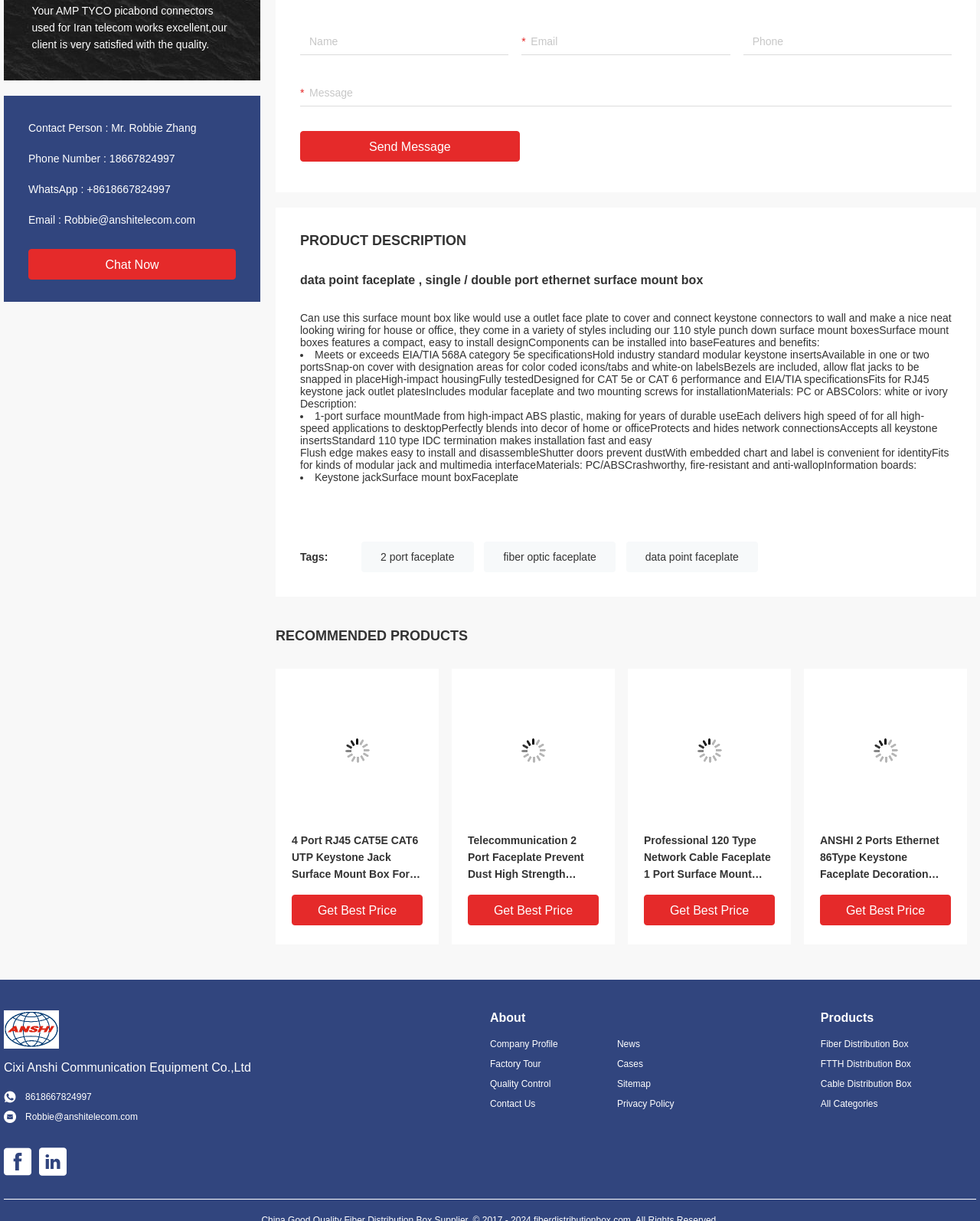Extract the bounding box of the UI element described as: "Aluminum PCB Service".

None